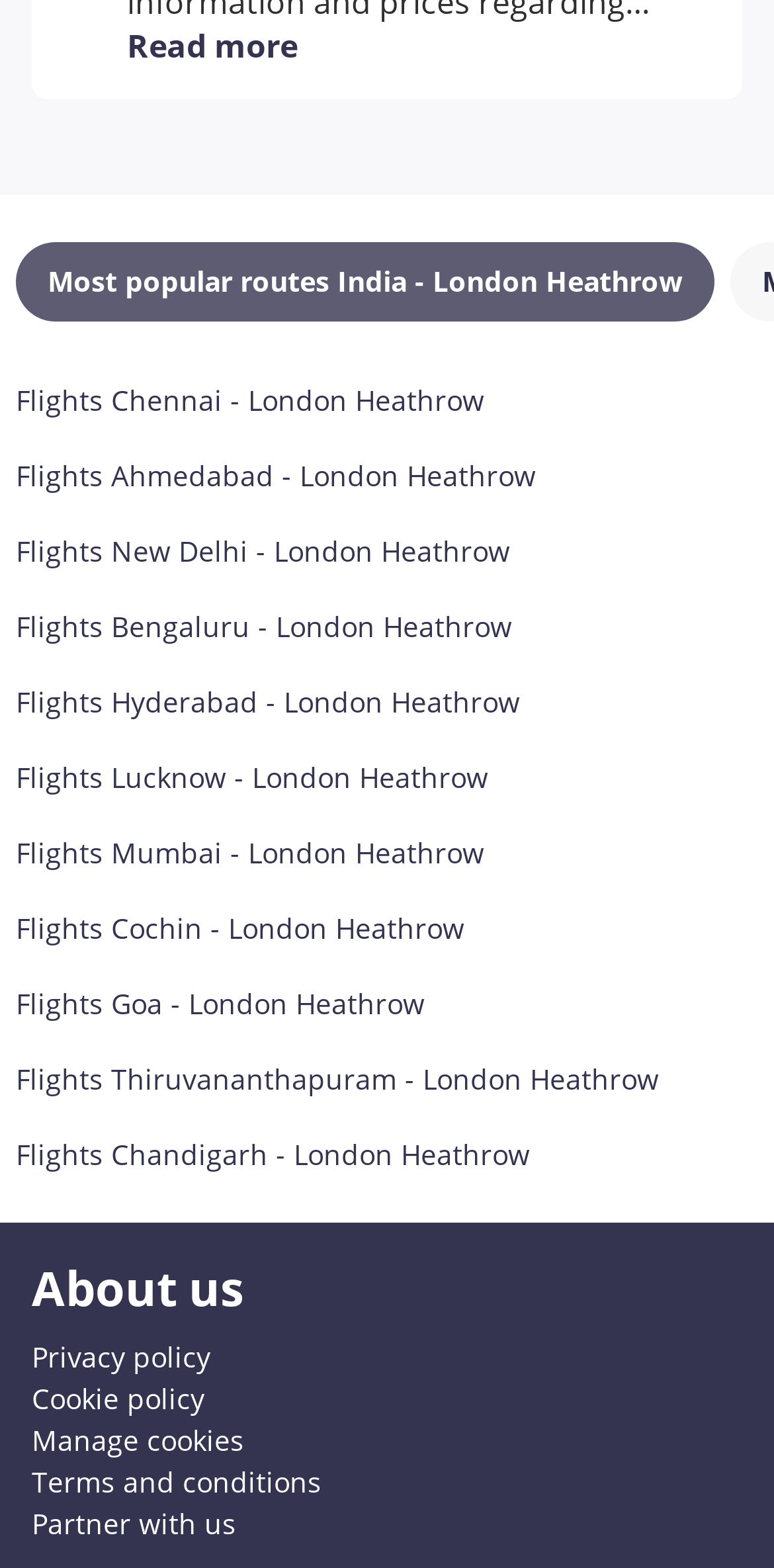What is the most popular route in India?
Respond to the question with a single word or phrase according to the image.

India - London Heathrow